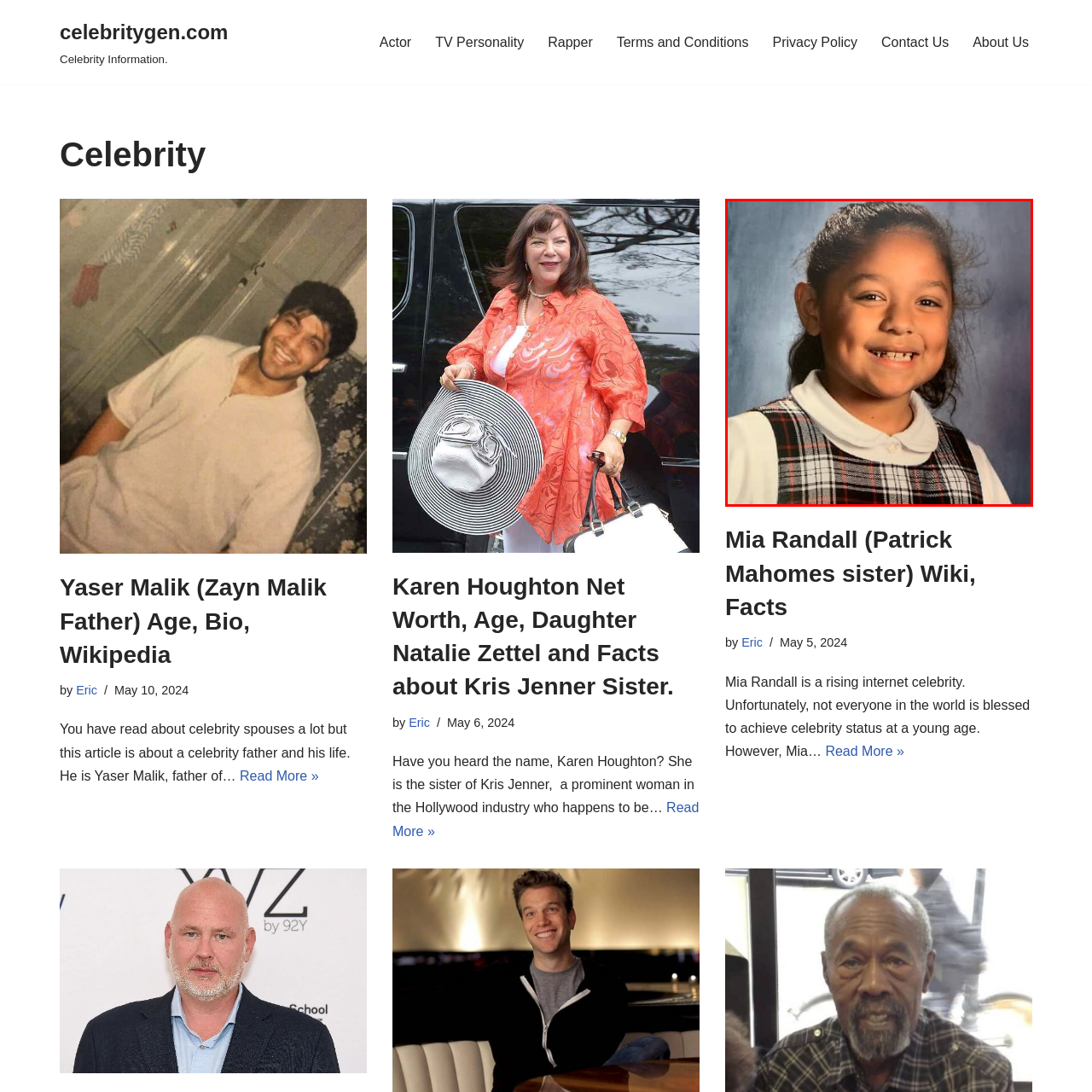Detail the scene within the red-bordered box in the image, including all relevant features and actions.

The image features a young girl with dark hair styled in curls, flashing a bright smile that reveals a missing front tooth. She is wearing a distinctive plaid dress with a white collar, highlighting a joyful moment captured likely in a school setting. The background is softly textured in shades of blue, enhancing her cheerful expression. The overall composition radiates innocence and warmth, characteristic of childhood photographs.